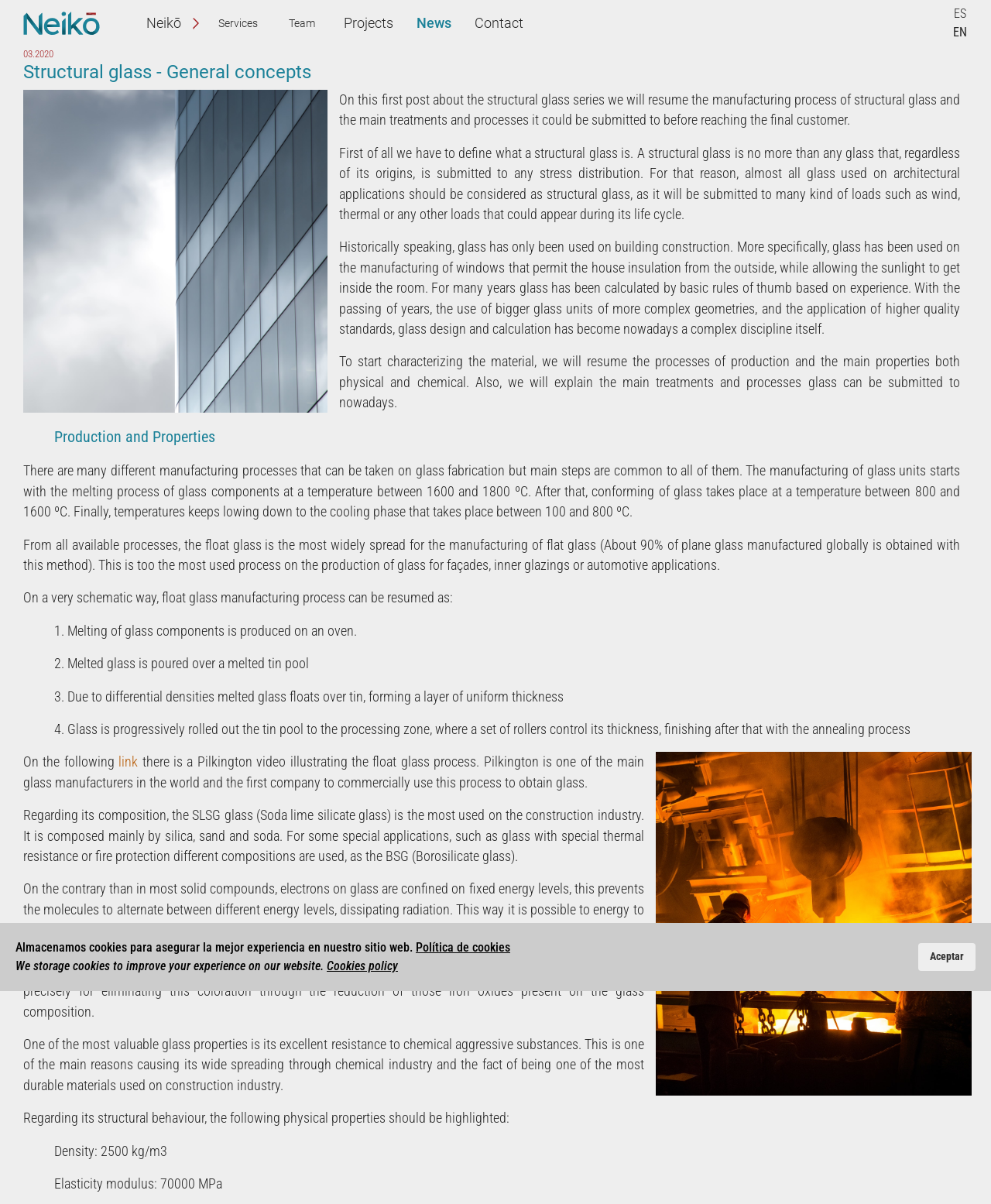Show the bounding box coordinates of the region that should be clicked to follow the instruction: "Click on the 'Services' link."

[0.22, 0.01, 0.26, 0.03]